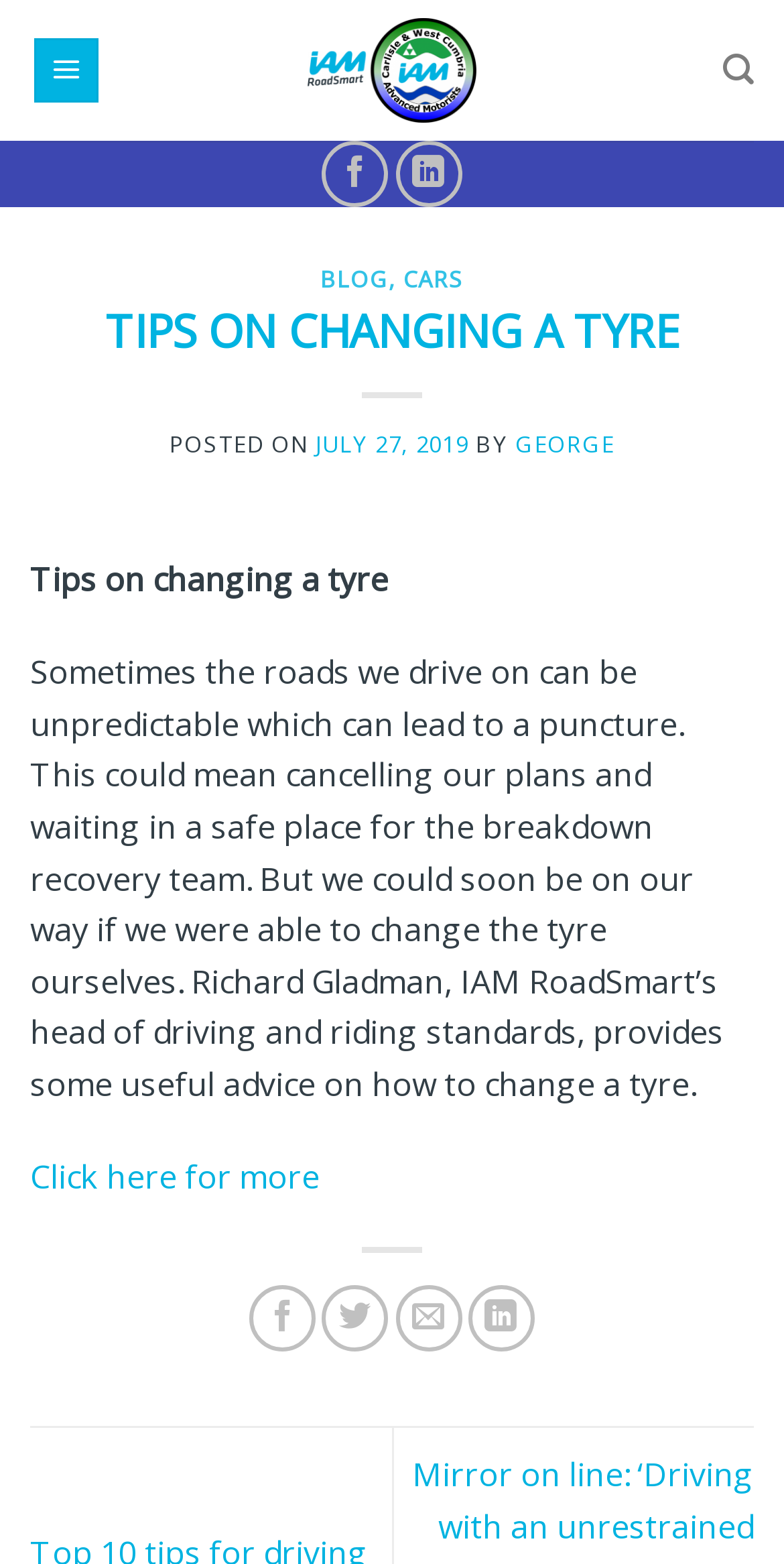Who provides the advice on changing a tyre?
Carefully analyze the image and provide a detailed answer to the question.

According to the webpage content, Richard Gladman, IAM RoadSmart's head of driving and riding standards, provides the advice on how to change a tyre, as mentioned in the text 'Richard Gladman, IAM RoadSmart’s head of driving and riding standards, provides some useful advice on how to change a tyre'.